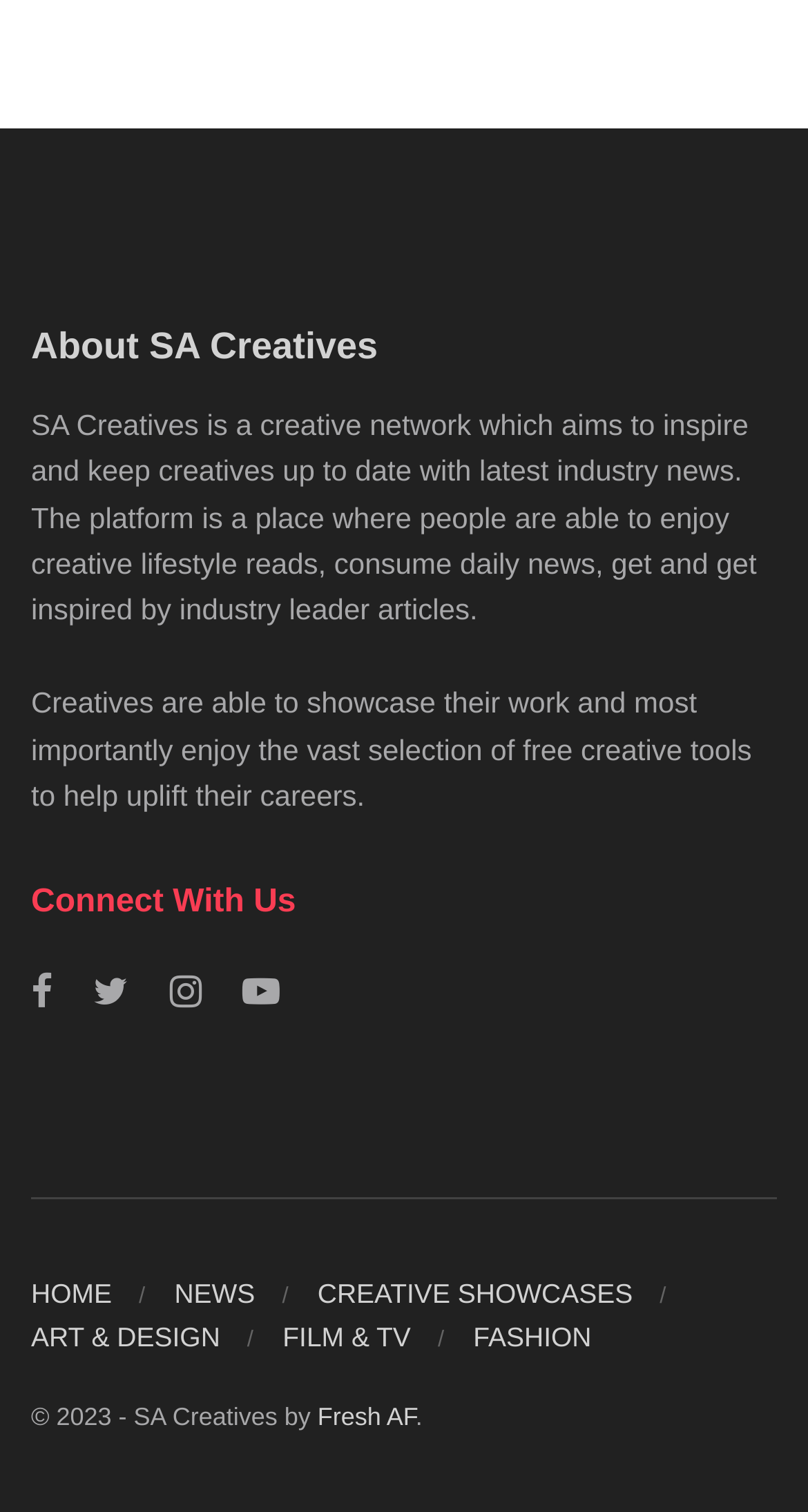What is the purpose of the platform?
Answer the question with a single word or phrase, referring to the image.

Inspire and keep creatives up to date